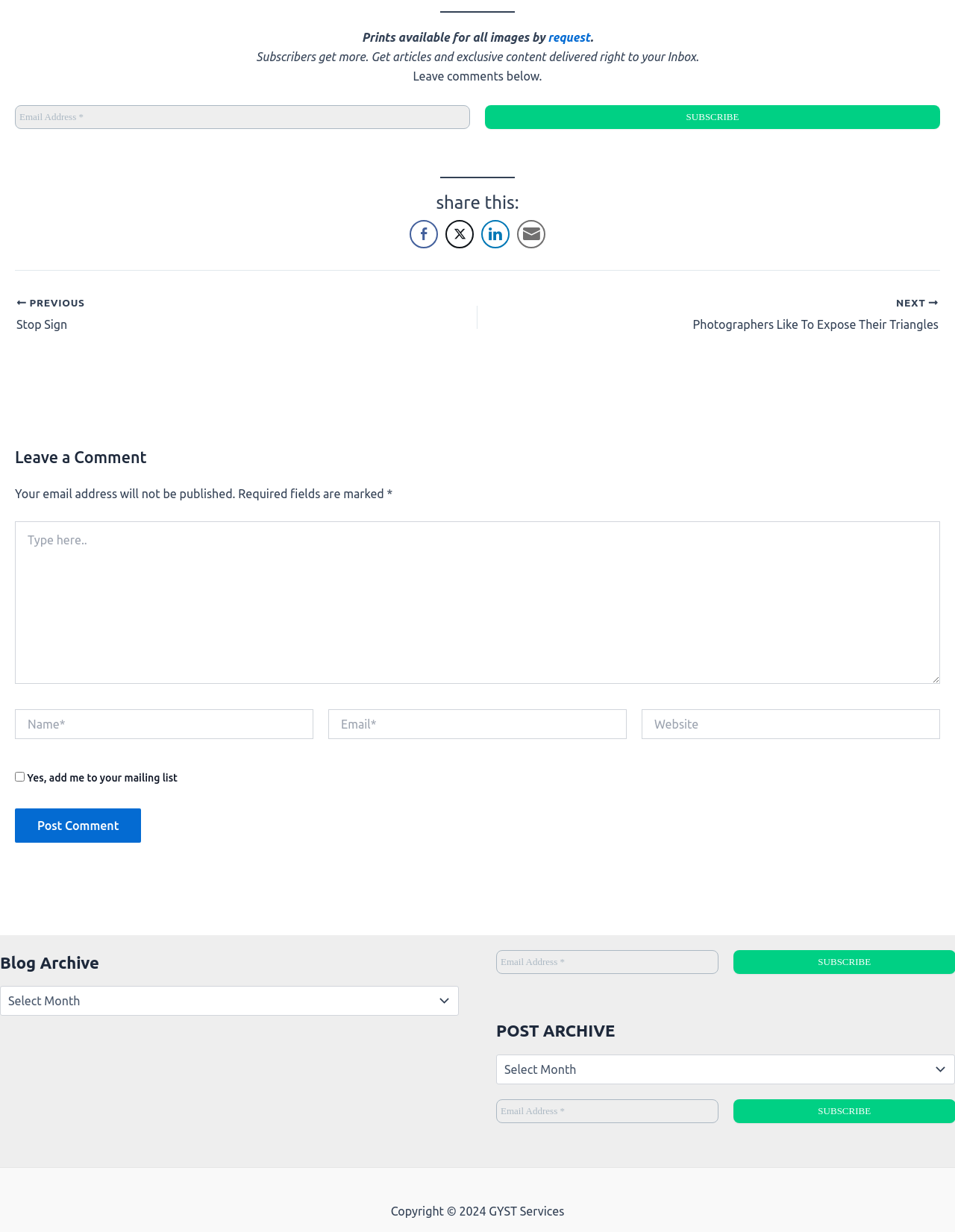Given the webpage screenshot and the description, determine the bounding box coordinates (top-left x, top-left y, bottom-right x, bottom-right y) that define the location of the UI element matching this description: parent_node: Email* name="email" placeholder="Email*"

[0.344, 0.576, 0.656, 0.6]